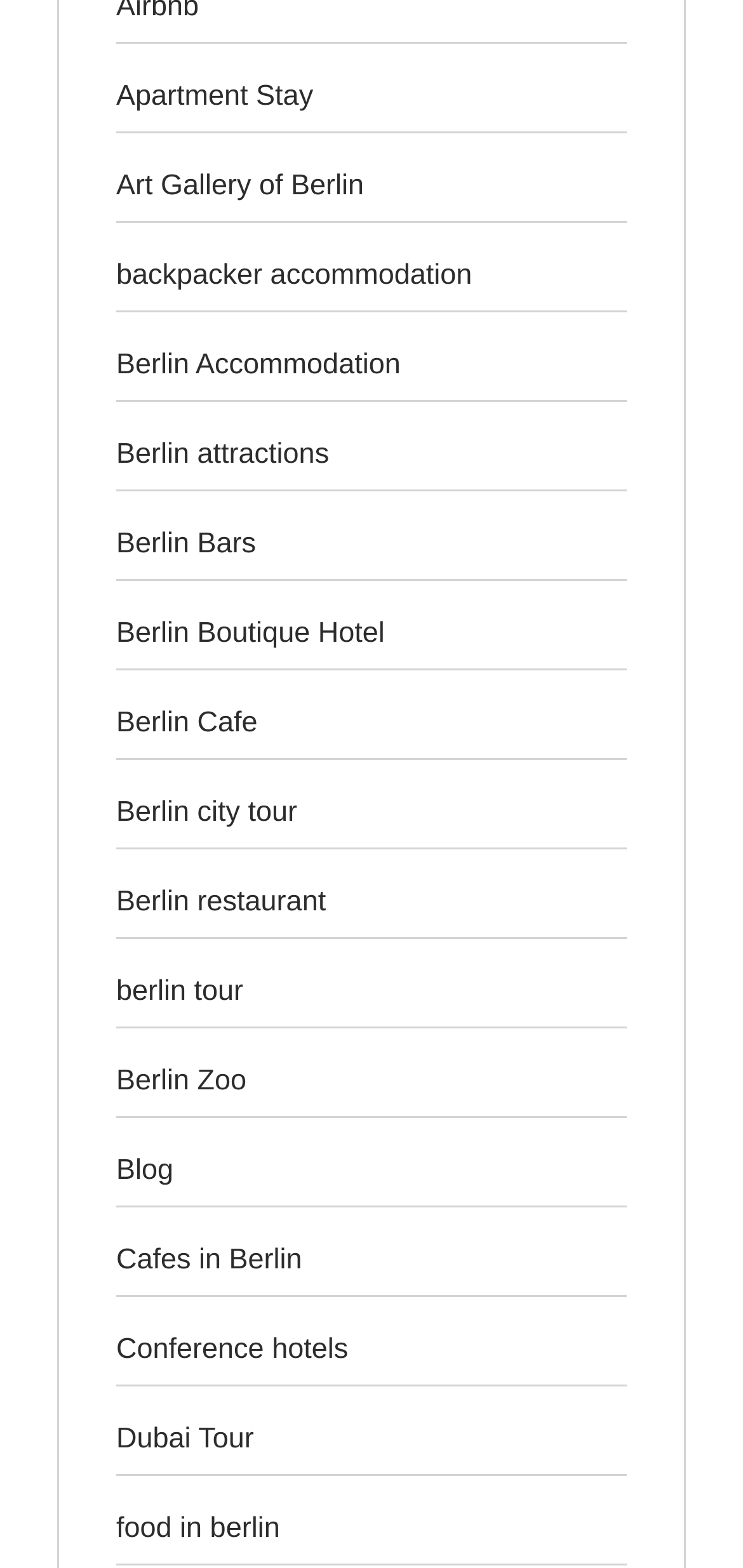Could you indicate the bounding box coordinates of the region to click in order to complete this instruction: "explore Berlin attractions".

[0.156, 0.28, 0.443, 0.3]